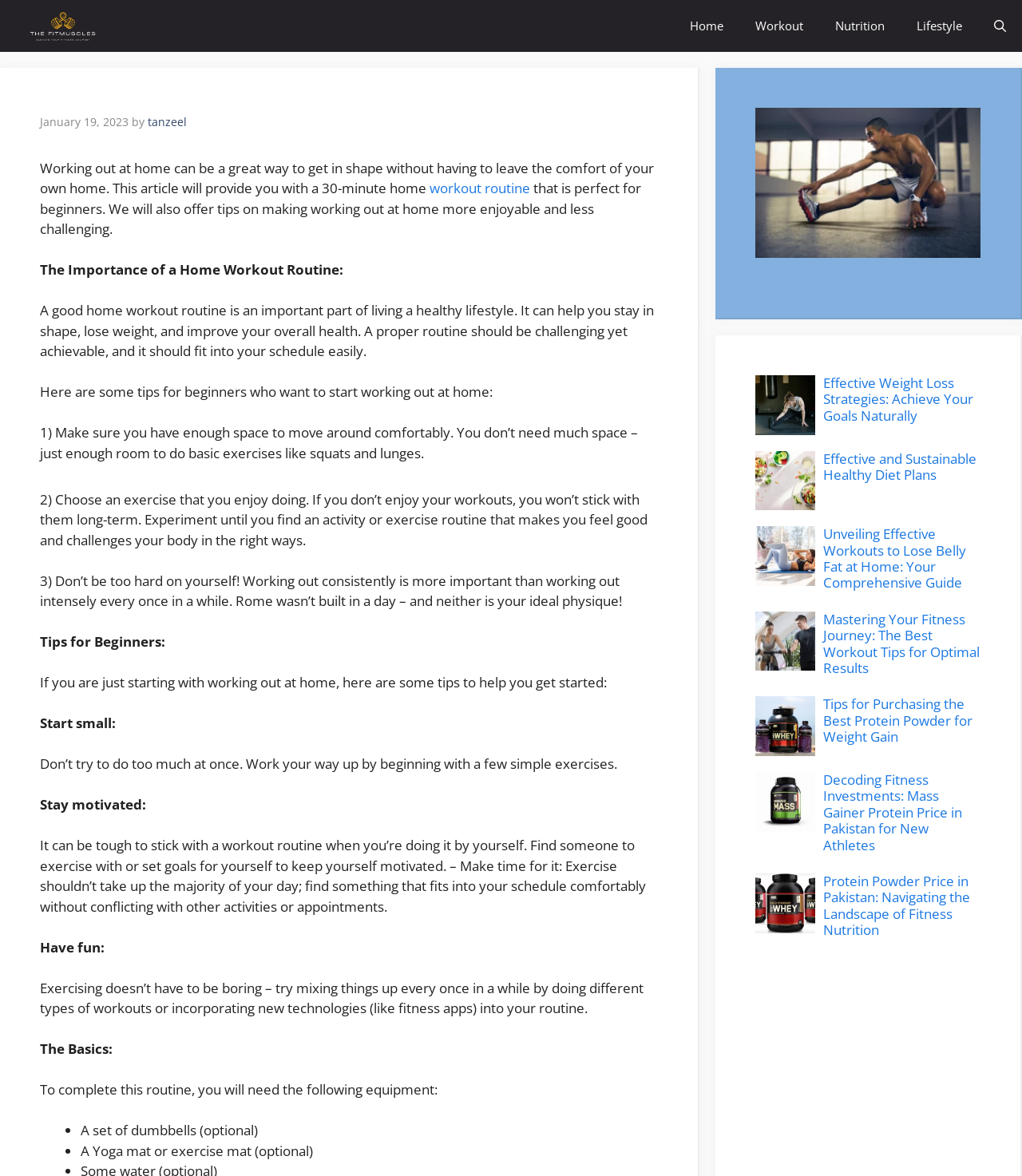Please identify the bounding box coordinates of the clickable area that will fulfill the following instruction: "Open the search". The coordinates should be in the format of four float numbers between 0 and 1, i.e., [left, top, right, bottom].

[0.957, 0.0, 1.0, 0.044]